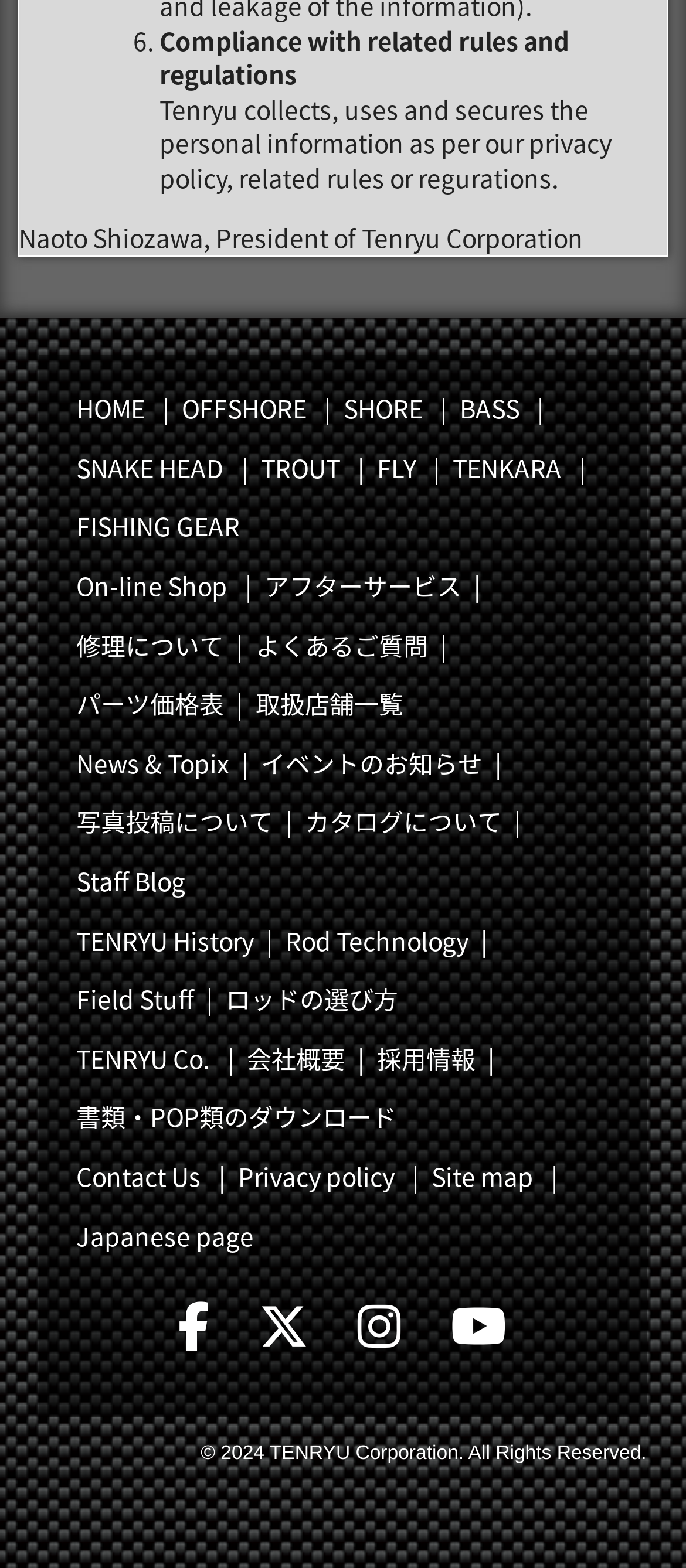Locate the bounding box coordinates of the clickable part needed for the task: "Go to OFFSHORE".

[0.247, 0.242, 0.465, 0.28]